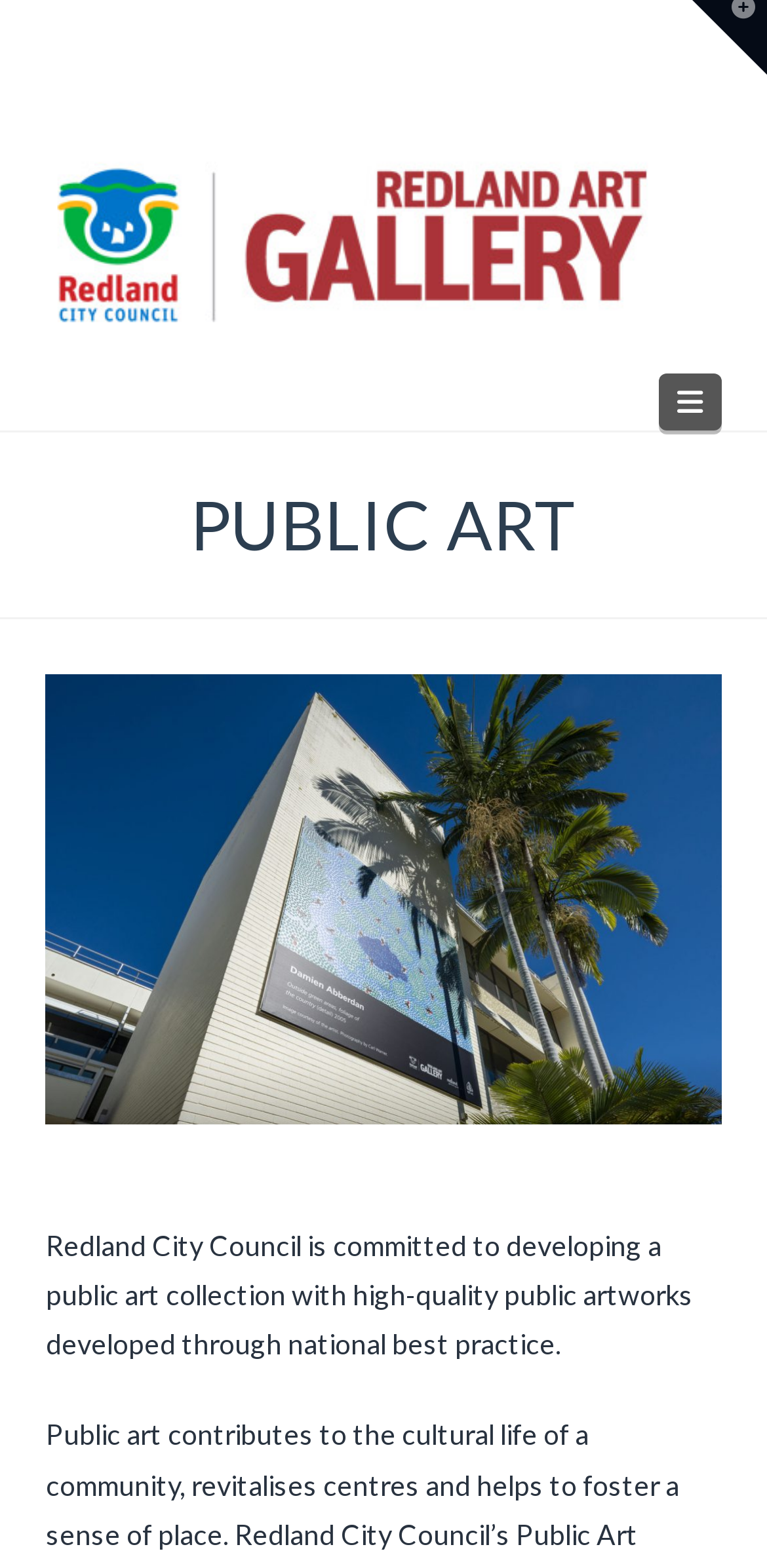Is the navigation menu expanded?
Based on the image, provide a one-word or brief-phrase response.

No